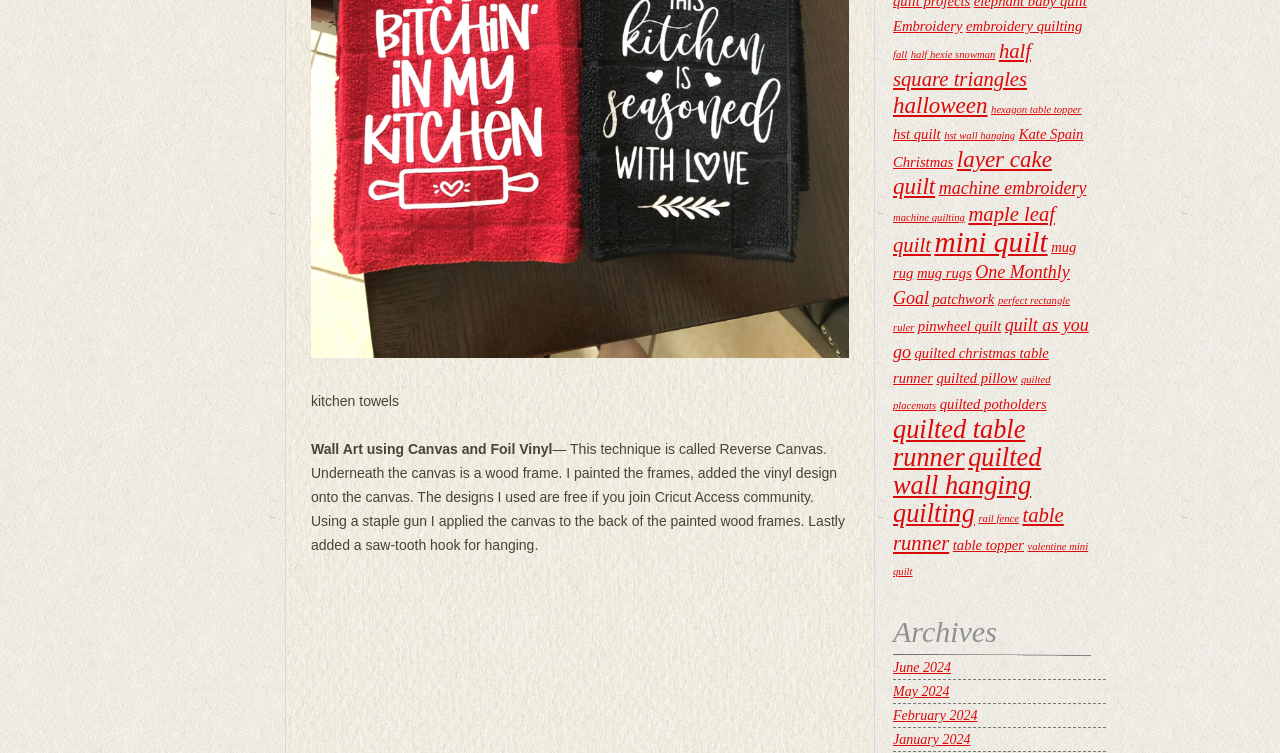Find the bounding box coordinates of the clickable area that will achieve the following instruction: "Explore 'half hexie snowman (2 items)'".

[0.711, 0.065, 0.778, 0.08]